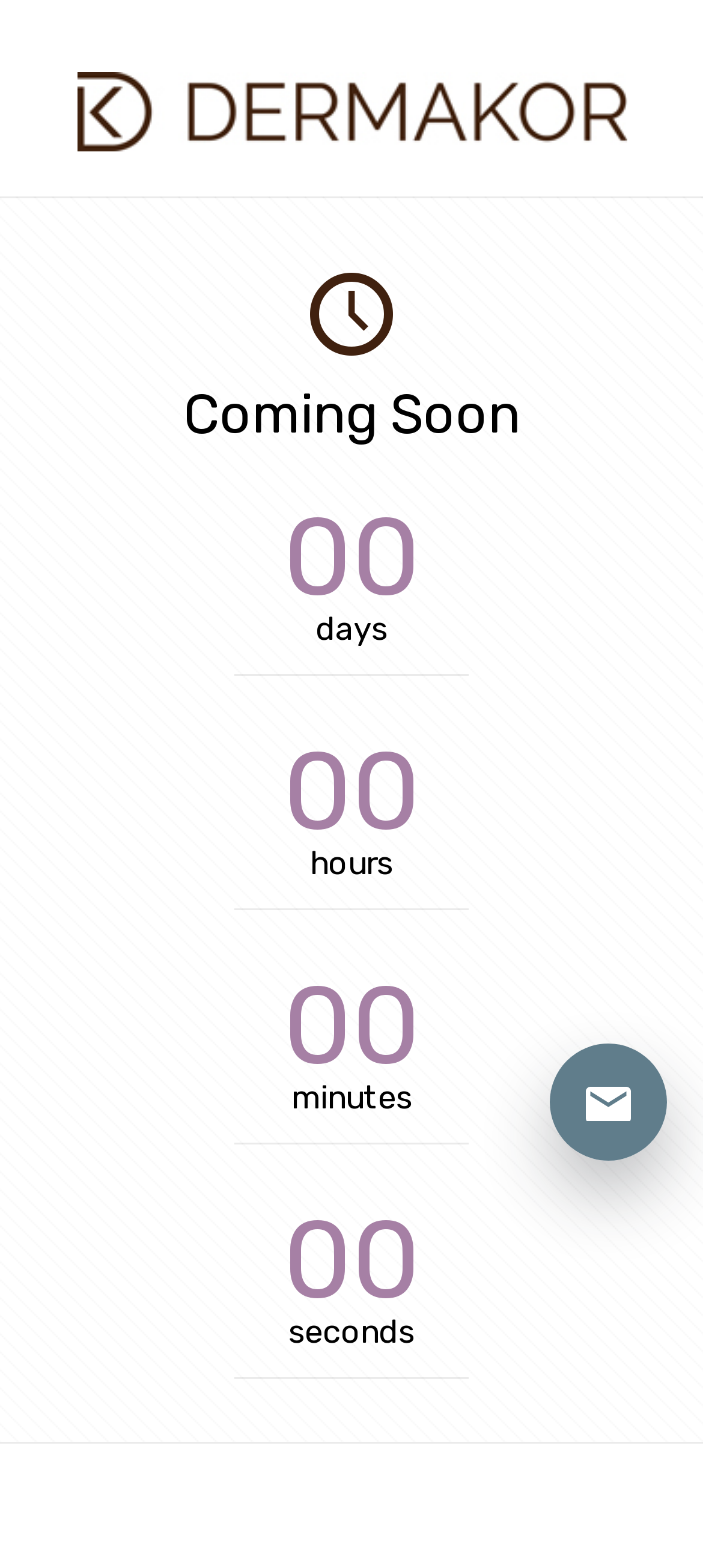Please provide a one-word or short phrase answer to the question:
How many days are left for the website launch?

00